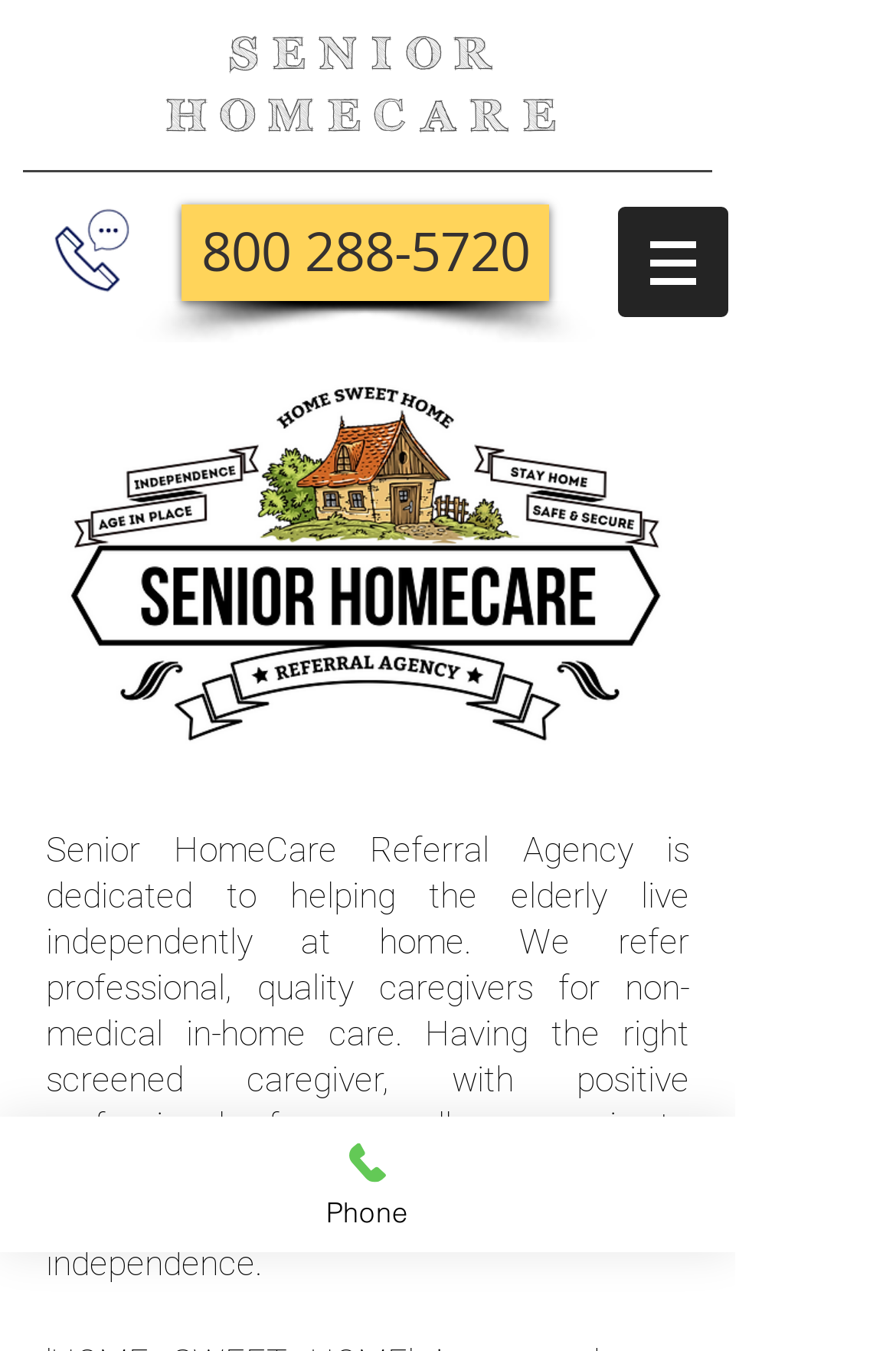What is the logo of the agency?
Using the information presented in the image, please offer a detailed response to the question.

The logo of the Senior HomeCare Referral Agency is displayed on the webpage, and it is described as 'Home Sweet Home - Age in Place', which suggests that the agency's goal is to help seniors age in place comfortably.